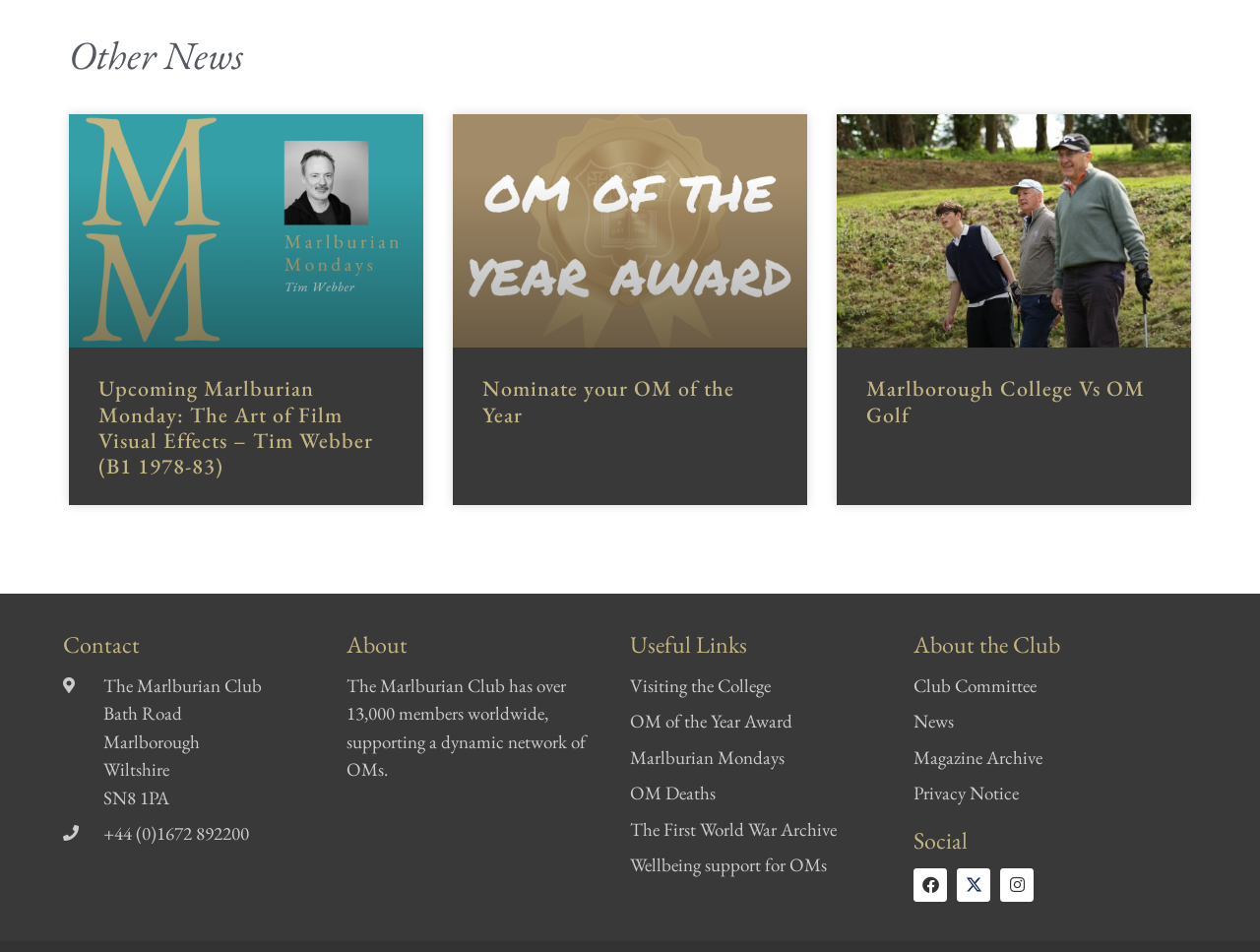How many articles are on this webpage?
Observe the image and answer the question with a one-word or short phrase response.

3